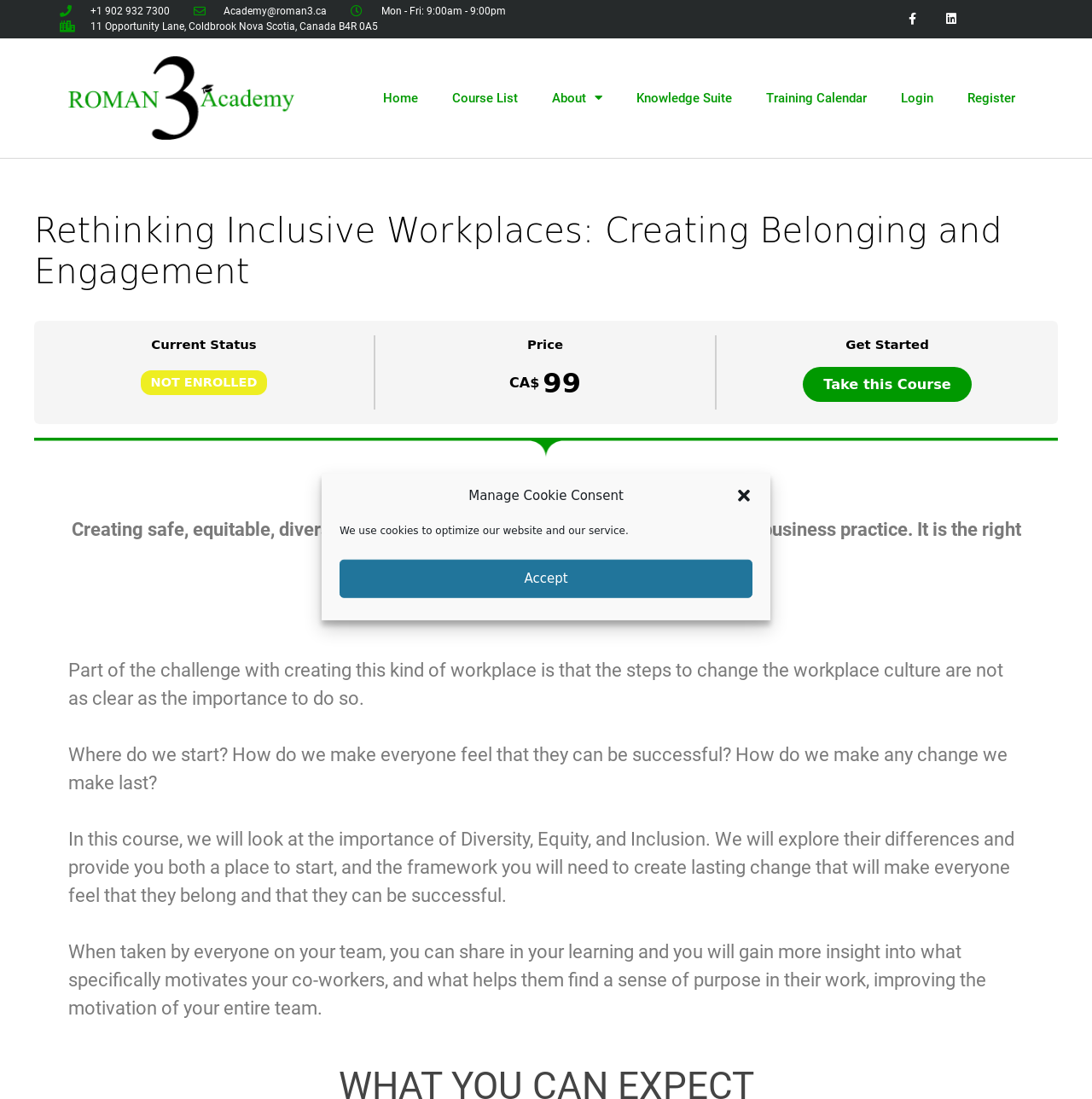Please provide the bounding box coordinates for the element that needs to be clicked to perform the following instruction: "Enroll in the course". The coordinates should be given as four float numbers between 0 and 1, i.e., [left, top, right, bottom].

[0.735, 0.334, 0.89, 0.366]